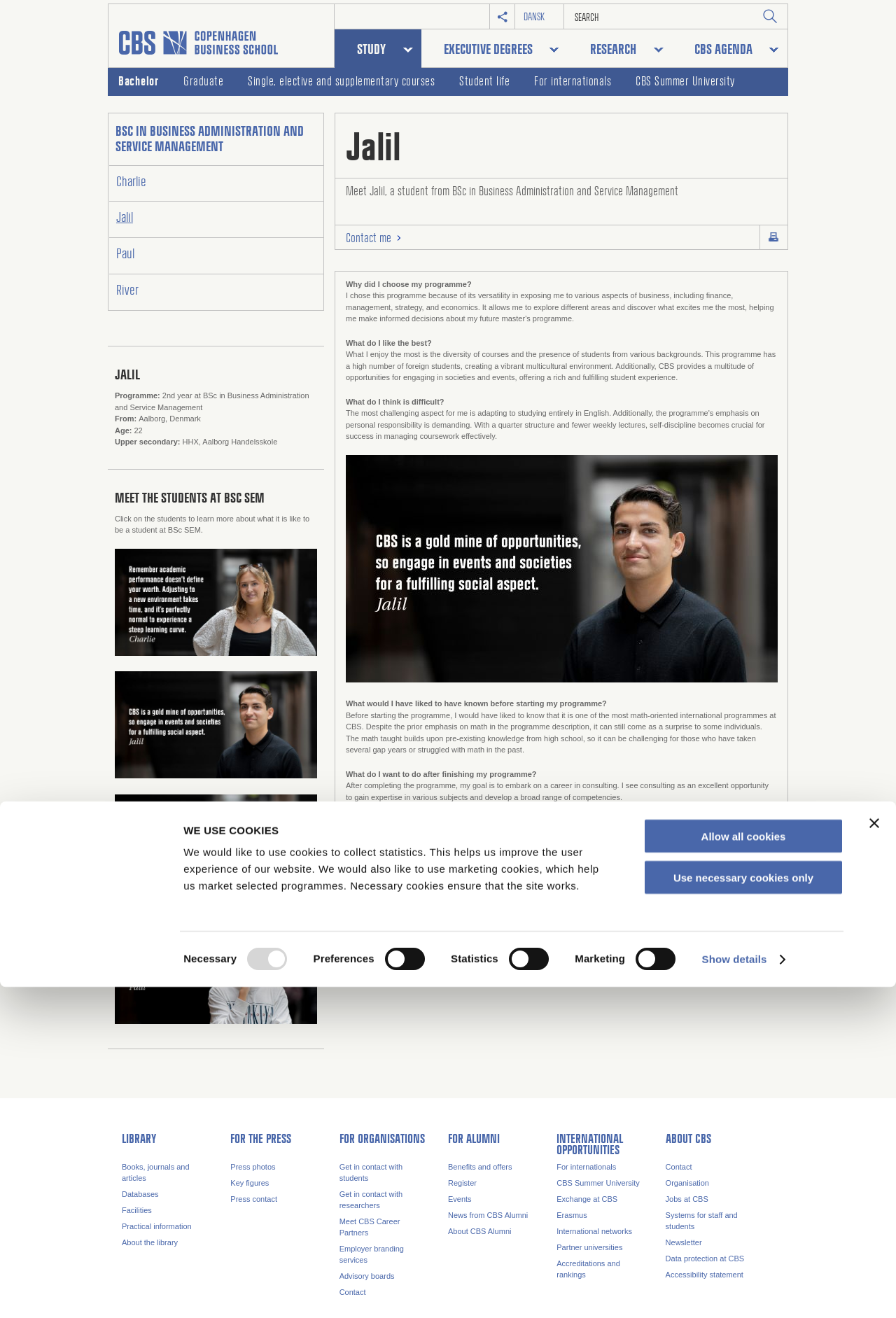What is Jalil's age?
Answer the question with a detailed explanation, including all necessary information.

I found this answer by looking at the text 'Age: 22' which is associated with Jalil's profile.